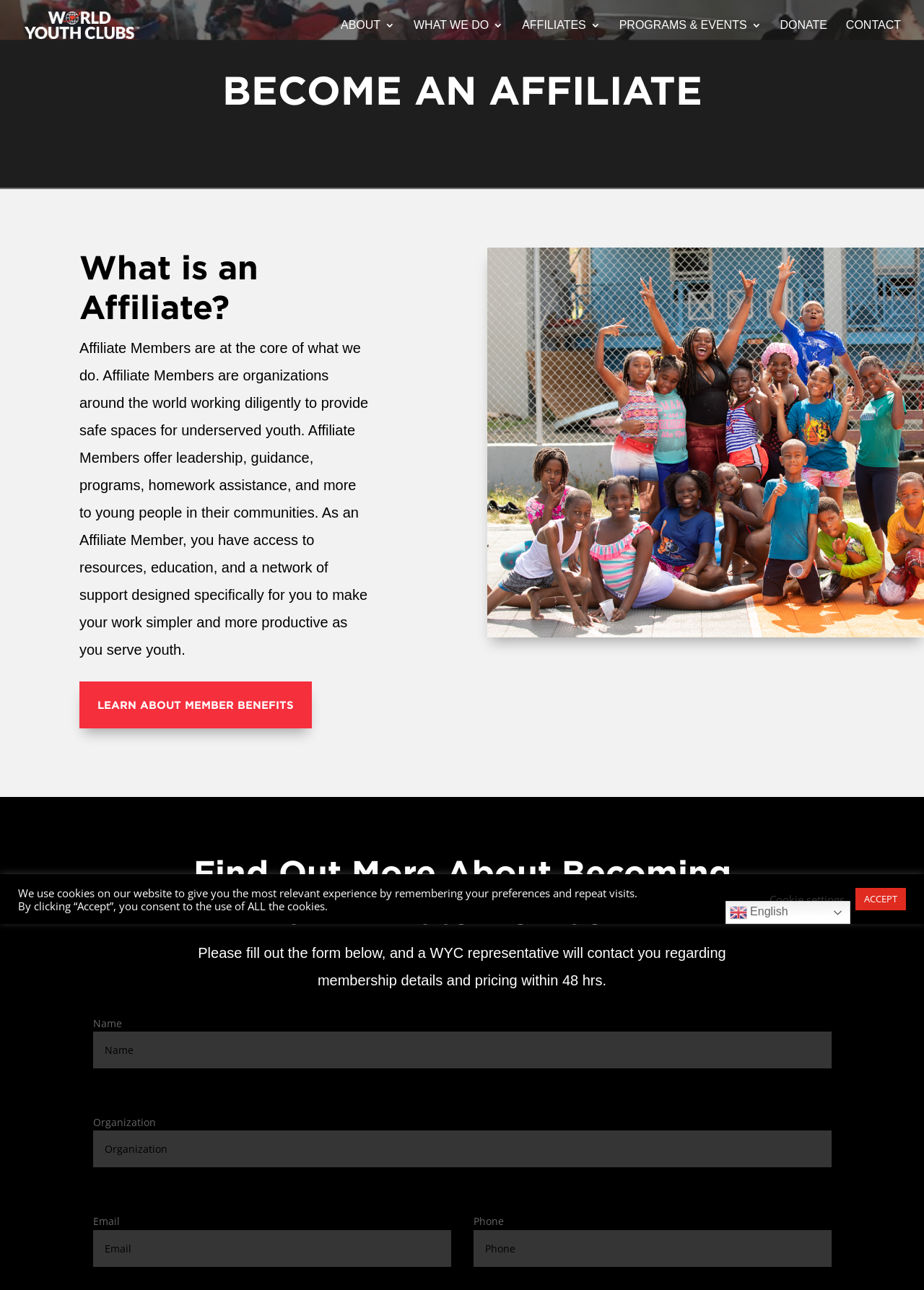What is the benefit of becoming an Affiliate Member?
Please provide a single word or phrase as the answer based on the screenshot.

Access to resources and education